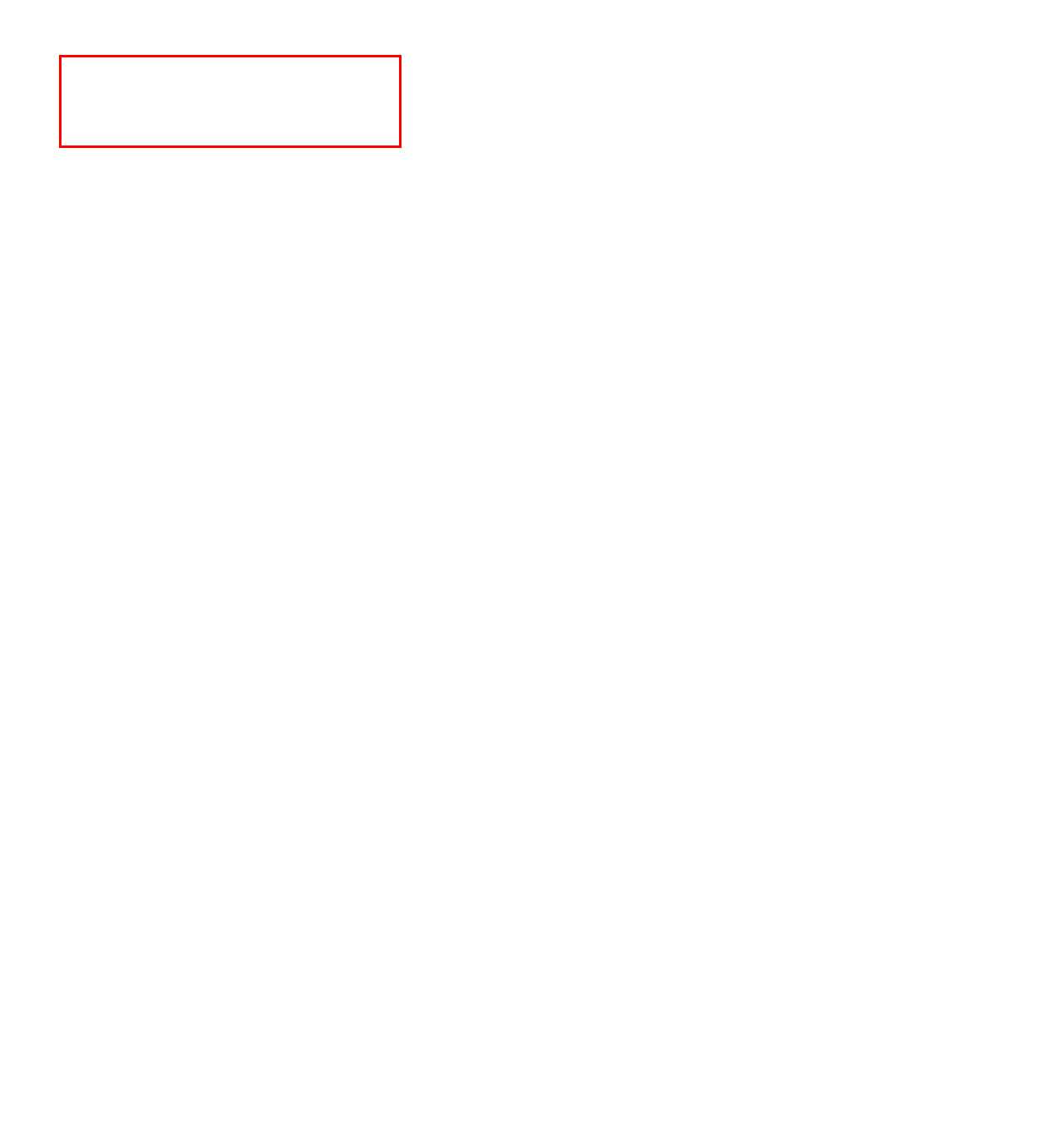You are provided with a screenshot of a webpage that includes a red rectangle bounding box. Please choose the most appropriate webpage description that matches the new webpage after clicking the element within the red bounding box. Here are the candidates:
A. An Open Dialog is the Best Way to Get Accepted Into a School - Selection Committee News Update
B. October 2023 - Selection Committee News Update
C. Keluaran SGP Hari Ini, Togel Singapore, Data Pengeluaran SGP
D. June 2024 - Selection Committee News Update
E. February 2024 - Selection Committee News Update
F. Selection Committee News Update -
G. November 2023 - Selection Committee News Update
H. September 2023 - Selection Committee News Update

F